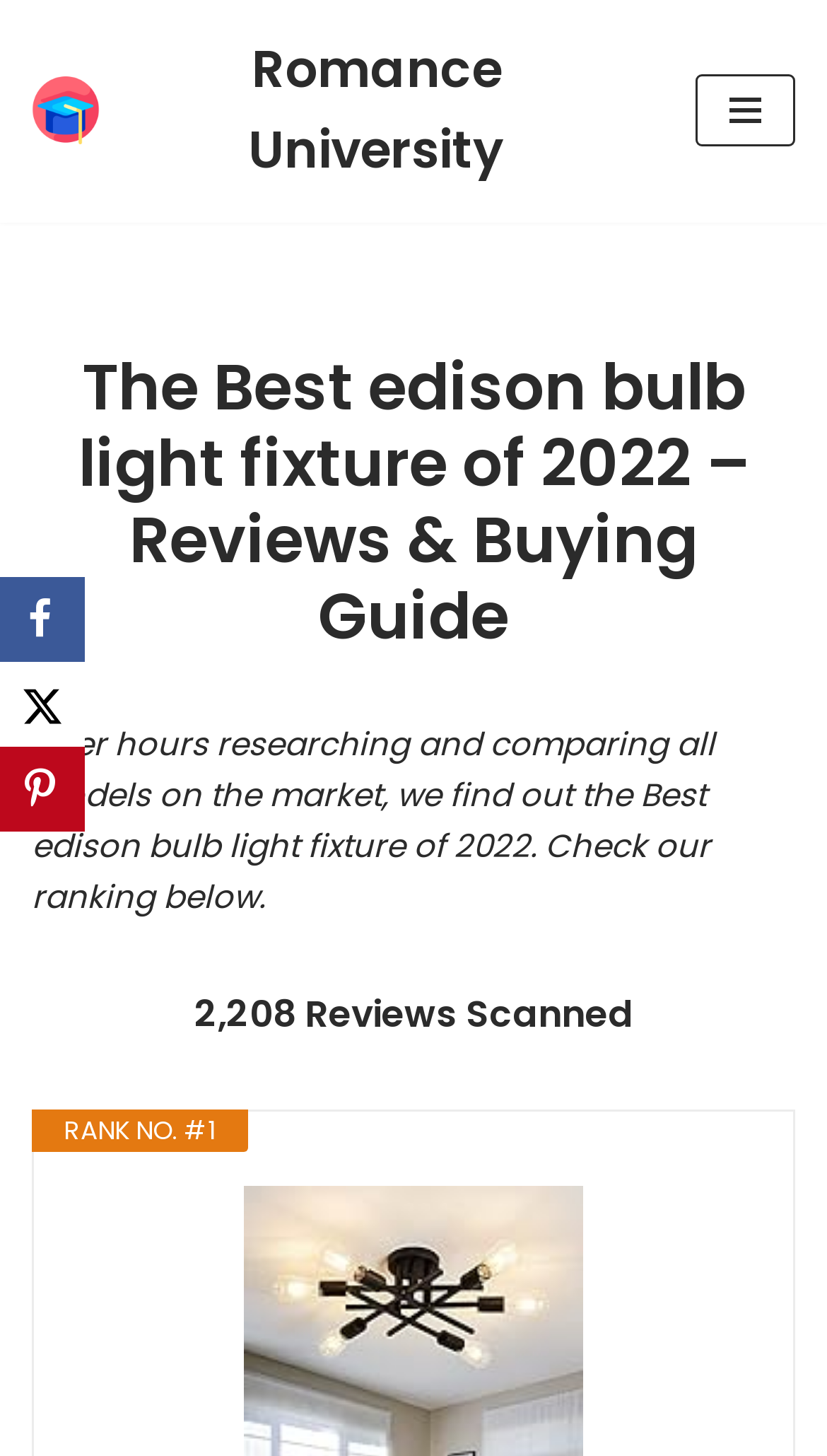What is the purpose of this webpage?
Answer the question based on the image using a single word or a brief phrase.

Product reviews